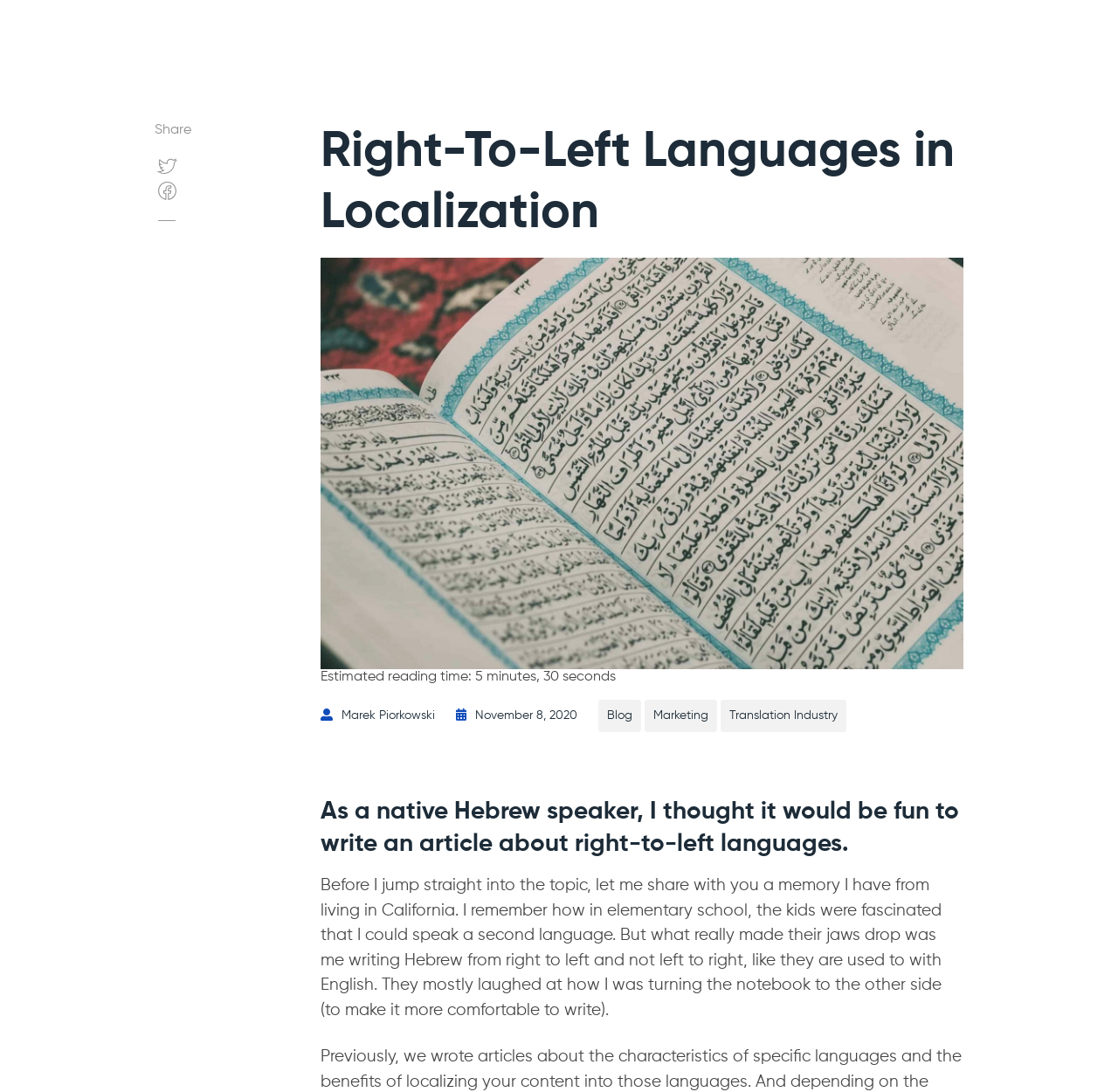What is the author's native language?
Can you give a detailed and elaborate answer to the question?

The author mentions that they are a native Hebrew speaker, and shares a memory of writing Hebrew from right to left in elementary school.